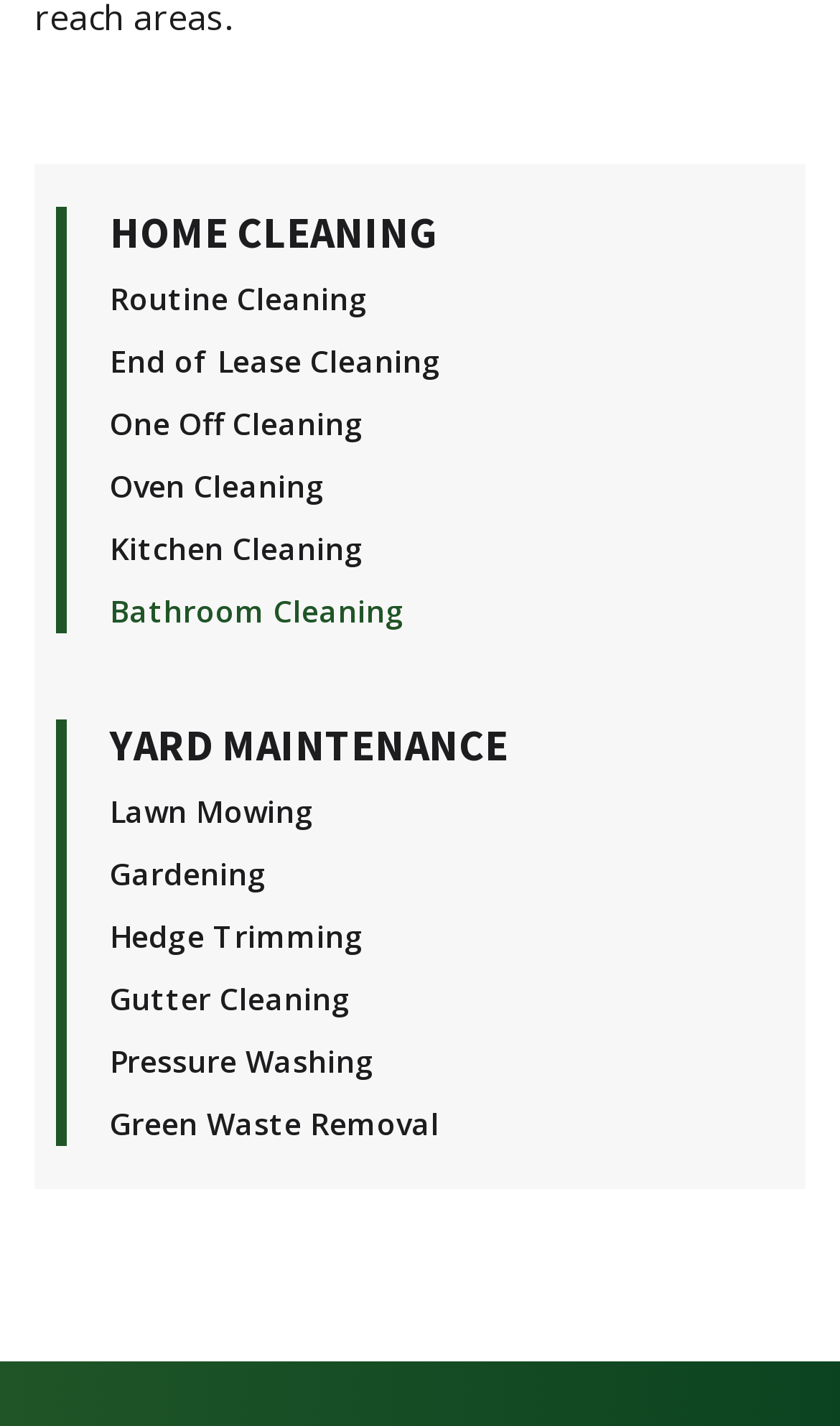Find the bounding box coordinates for the element that must be clicked to complete the instruction: "Select One Off Cleaning". The coordinates should be four float numbers between 0 and 1, indicated as [left, top, right, bottom].

[0.131, 0.268, 0.526, 0.312]